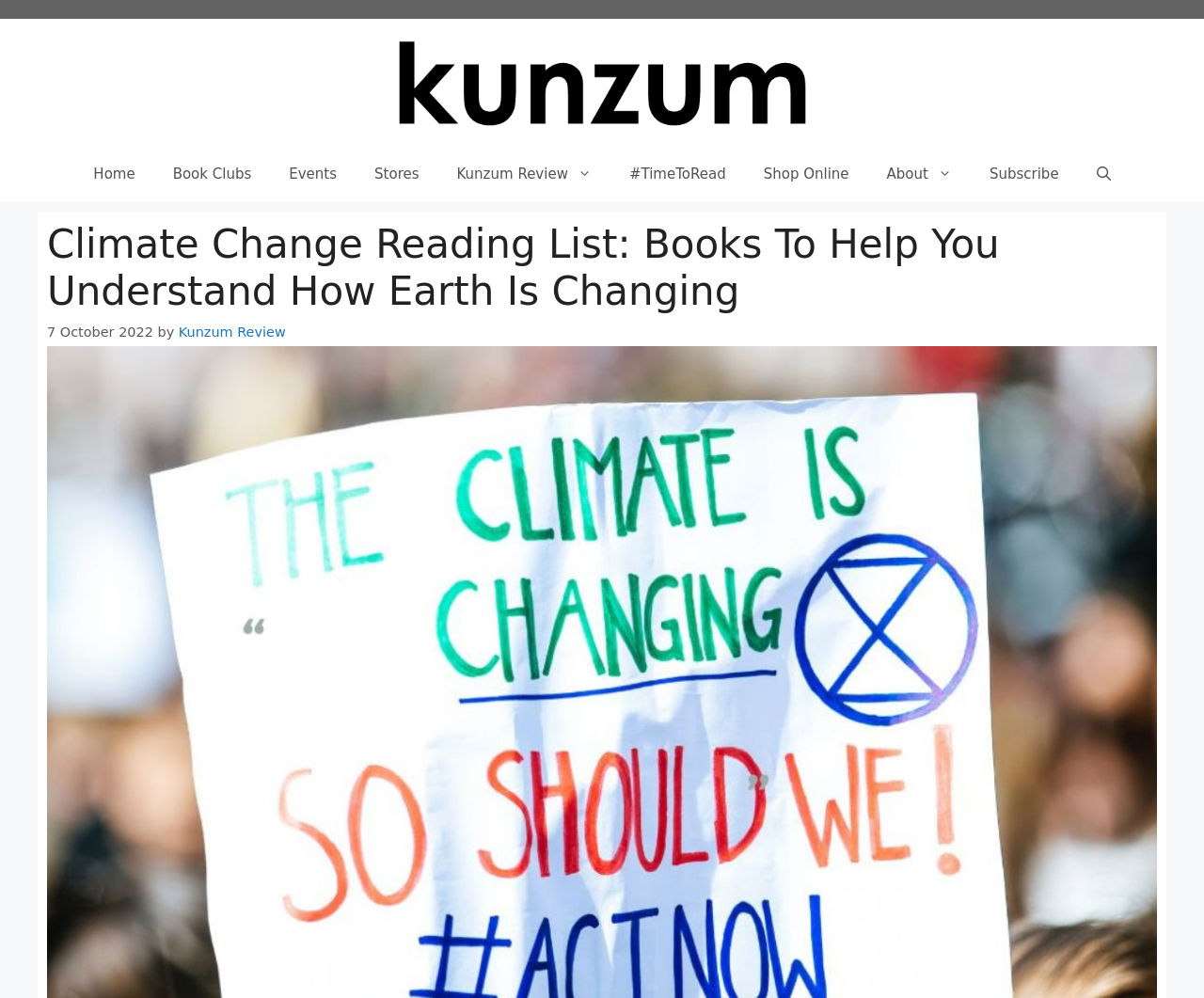Locate the bounding box coordinates of the clickable part needed for the task: "search for books".

[0.895, 0.146, 0.938, 0.202]